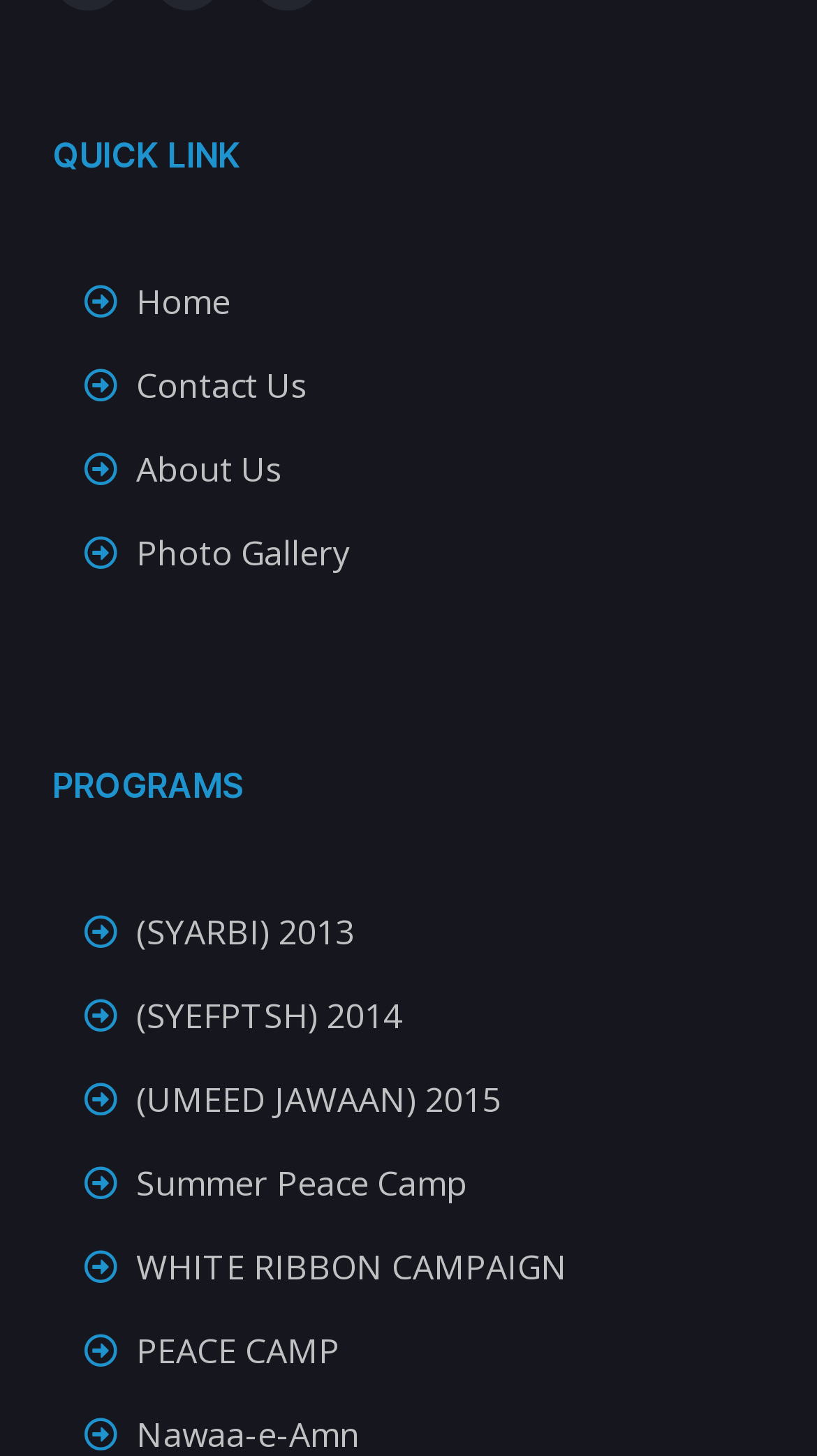What is the second quick link?
Kindly offer a detailed explanation using the data available in the image.

The second quick link is 'Contact Us' because it is the second link element under the 'QUICK LINK' heading, with a bounding box coordinate of [0.103, 0.243, 0.897, 0.286] which indicates its position on the webpage.